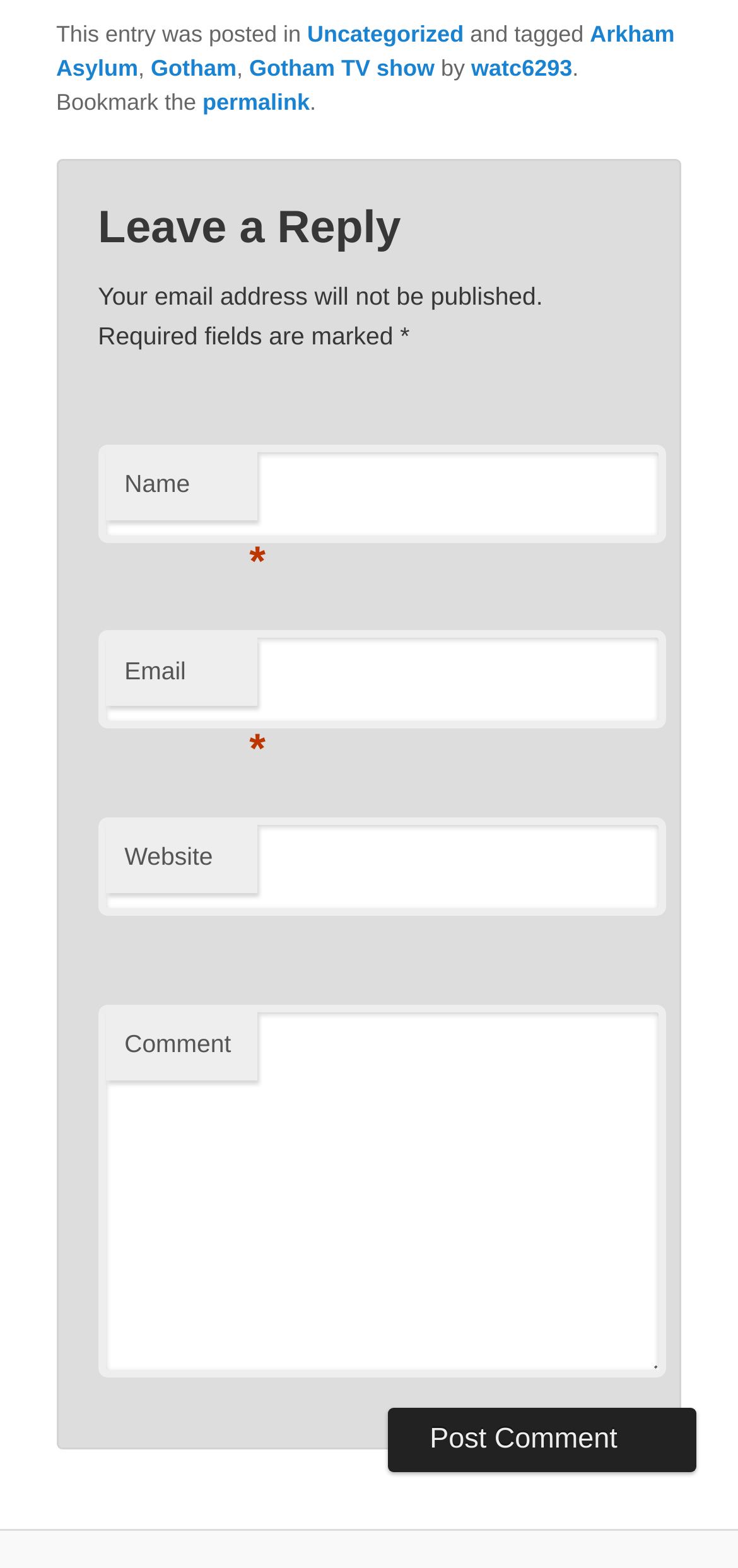Give a one-word or short-phrase answer to the following question: 
What is the text above the form section?

Leave a Reply